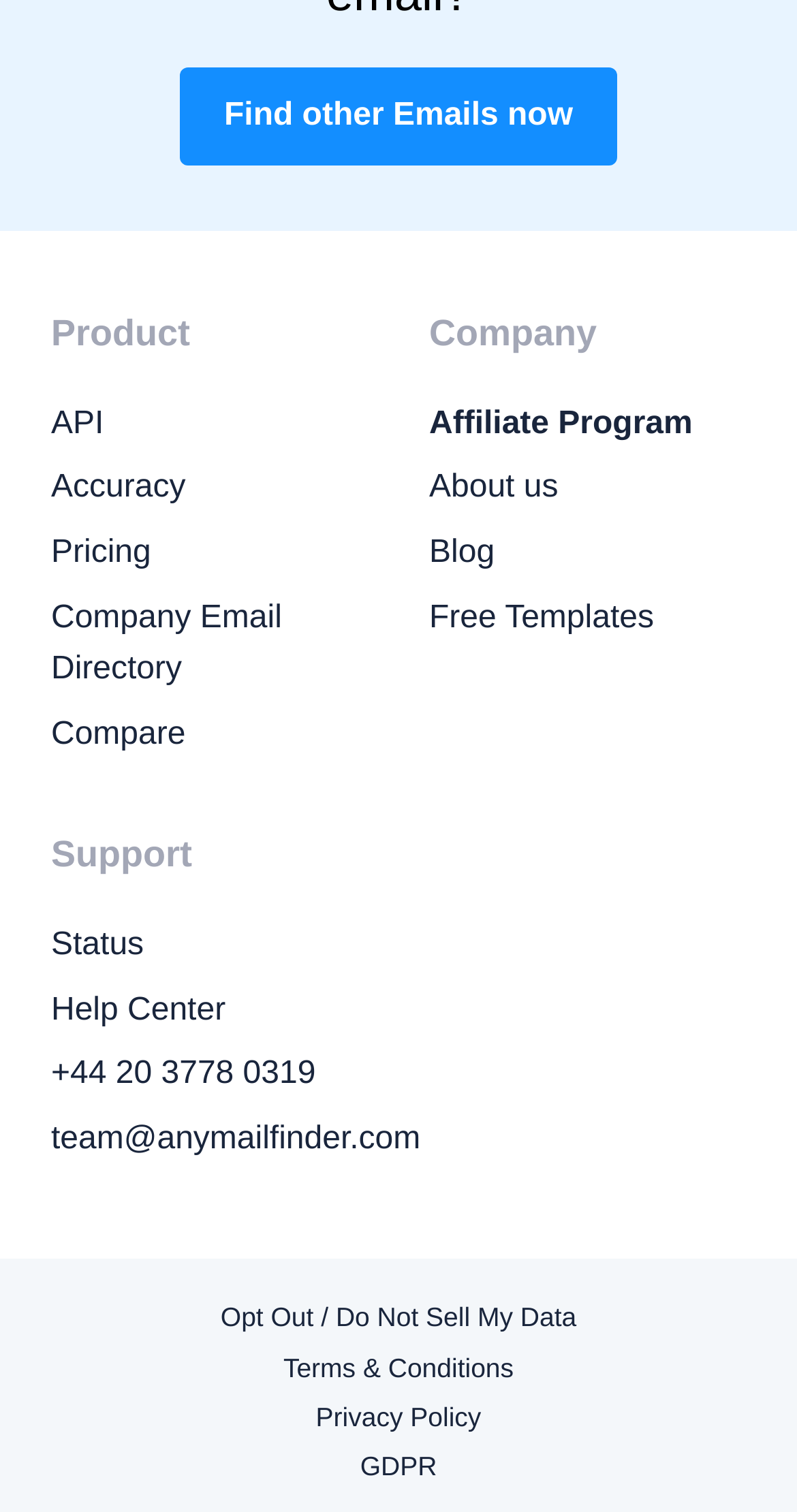What is the category of links on the left side? Look at the image and give a one-word or short phrase answer.

Product related